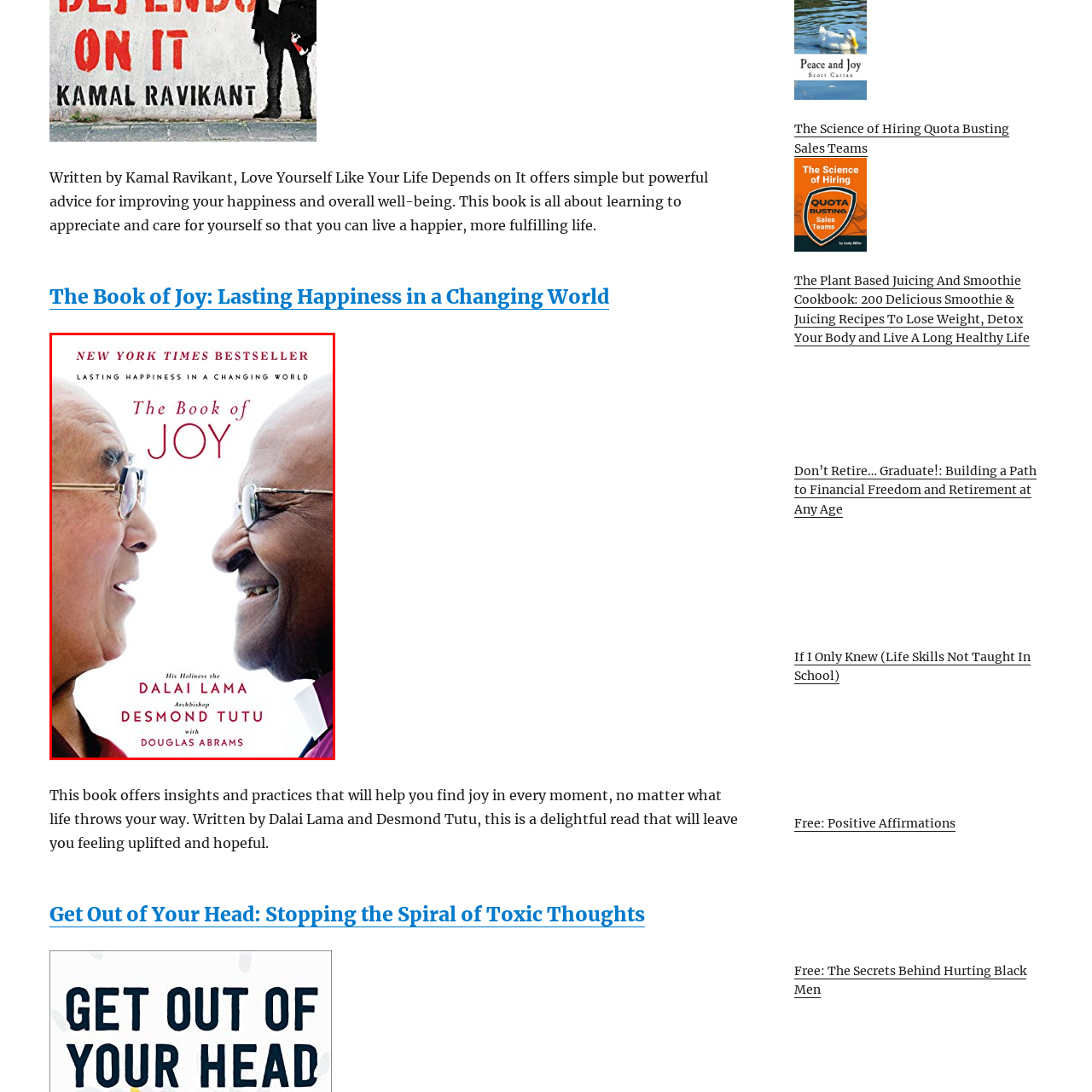What is the theme of the book?
Review the image inside the red bounding box and give a detailed answer.

The question asks about the central theme or idea that the book 'The Book of Joy: Lasting Happiness in a Changing World' conveys. Based on the caption, the book's themes are joy and companionship, which are reflected in the warm and wise expressions of the two leaders on the cover.